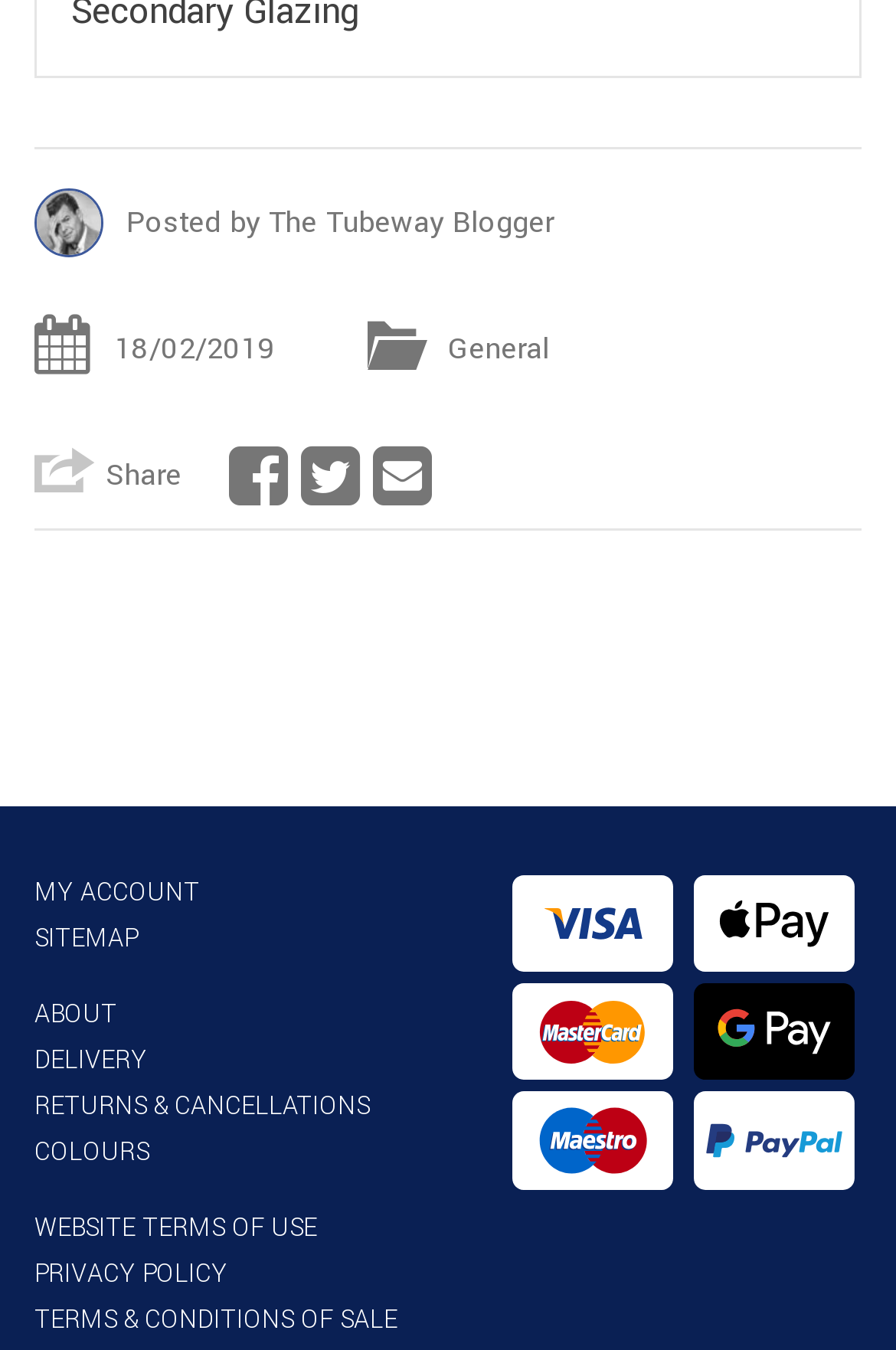Highlight the bounding box coordinates of the element you need to click to perform the following instruction: "View account information."

[0.038, 0.648, 0.223, 0.673]